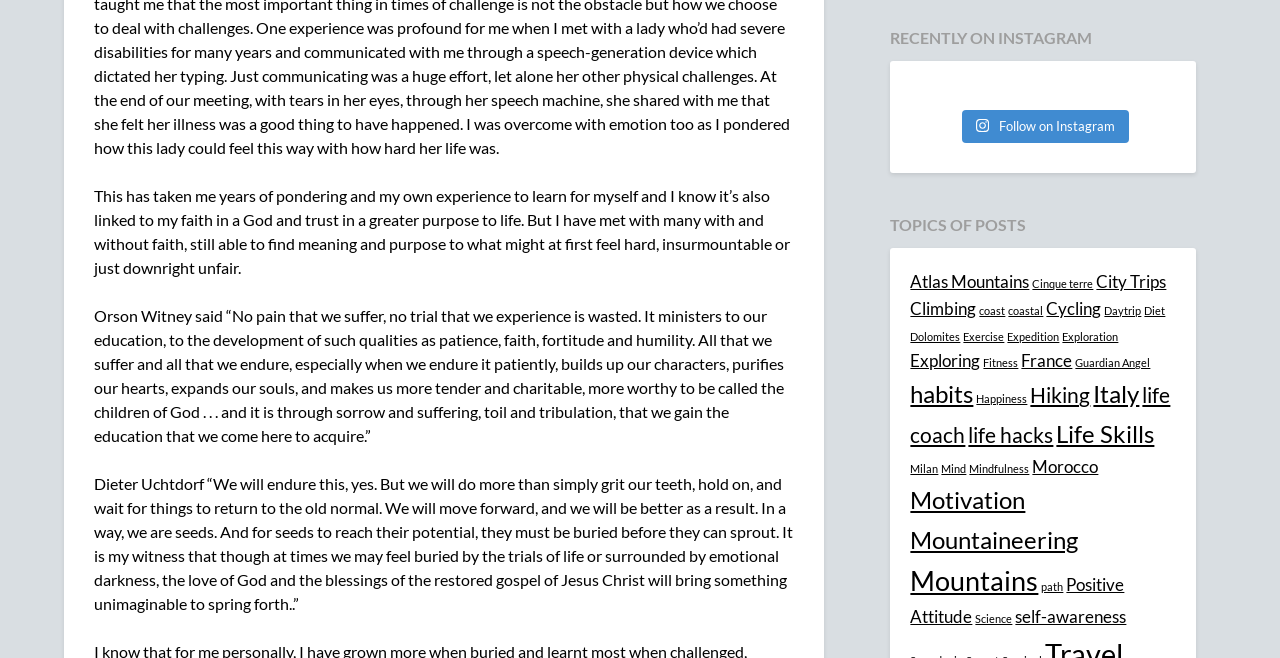Please determine the bounding box of the UI element that matches this description: Climbing. The coordinates should be given as (top-left x, top-left y, bottom-right x, bottom-right y), with all values between 0 and 1.

[0.711, 0.453, 0.763, 0.485]